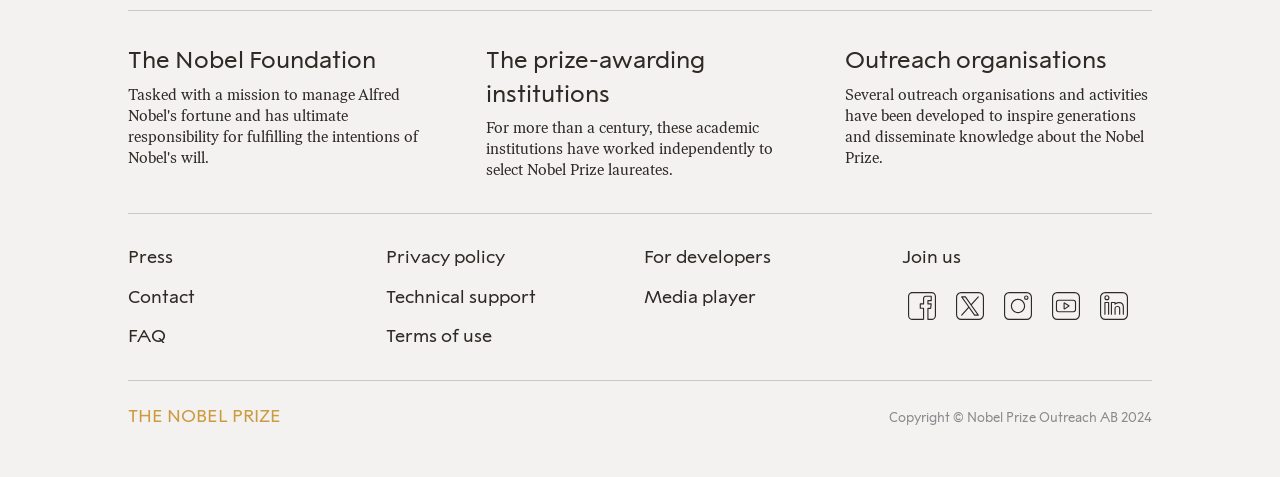Determine the bounding box coordinates of the region I should click to achieve the following instruction: "View Outreach organisations". Ensure the bounding box coordinates are four float numbers between 0 and 1, i.e., [left, top, right, bottom].

[0.66, 0.094, 0.865, 0.155]